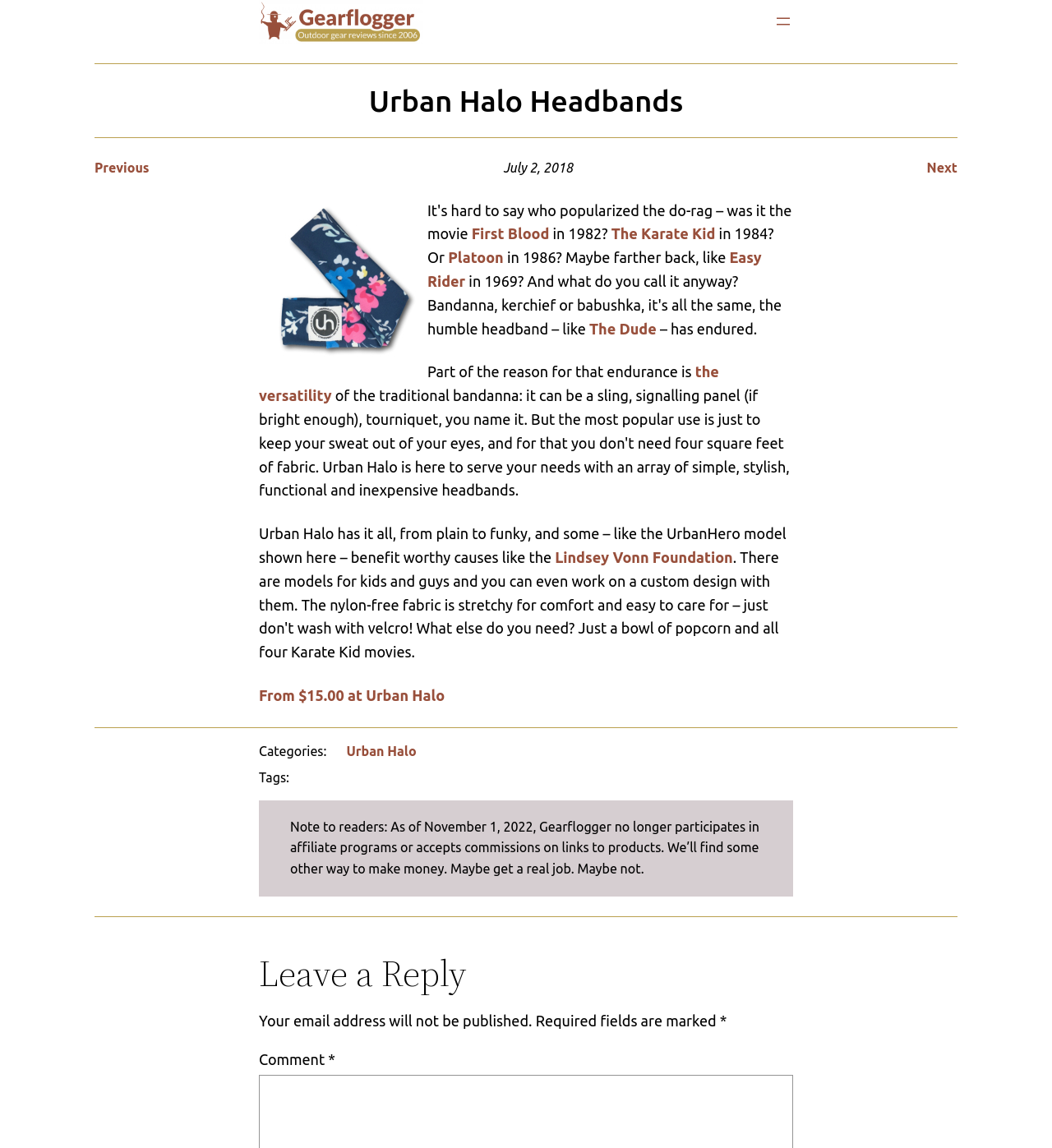What is the name of the headband reviewed?
Can you provide an in-depth and detailed response to the question?

The name of the headband reviewed can be found in the heading 'Urban Halo Headbands' at the top of the webpage, and also mentioned in the link 'Gearflogger reviews the Urban Halo headband'.